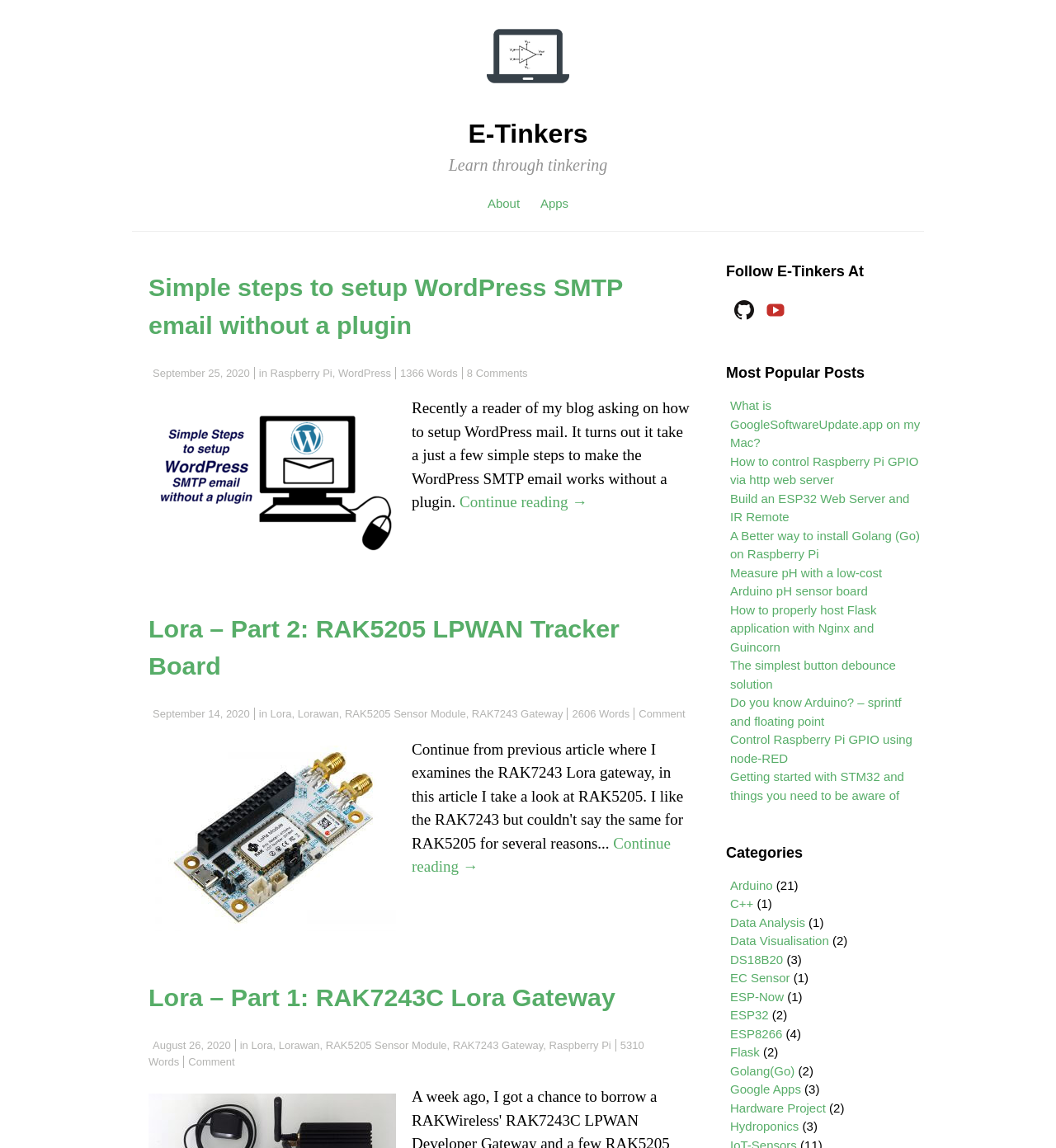Offer a meticulous caption that includes all visible features of the webpage.

The webpage is titled "E-Tinkers – Page 2 – Learn through tinkering" and has a navigation menu at the top with links to "About", "Apps", and other pages. Below the navigation menu, there is a header section with the title "E-Tinkers" and a subtitle "Learn through tinkering".

The main content of the page is divided into three sections. The first section contains three articles, each with a heading, a brief summary, and a "Continue reading" link. The articles are titled "Simple steps to setup WordPress SMTP email without a plugin", "Lora – Part 2: RAK5205 LPWAN Tracker Board", and "Lora – Part 1: RAK7243C Lora Gateway". Each article has a date and category listed below the title, and some have images associated with them.

The second section is a sidebar with several headings, including "Follow E-Tinkers At", "Most Popular Posts", and "Categories". Under "Follow E-Tinkers At", there are links to Github and YouTube. The "Most Popular Posts" section lists 10 links to popular articles, and the "Categories" section lists 9 categories with the number of posts in each category.

The layout of the page is clean and organized, with clear headings and concise text. The use of images and icons adds visual interest to the page. Overall, the page appears to be a blog or news site focused on technology and tinkering, with a variety of articles and resources available.